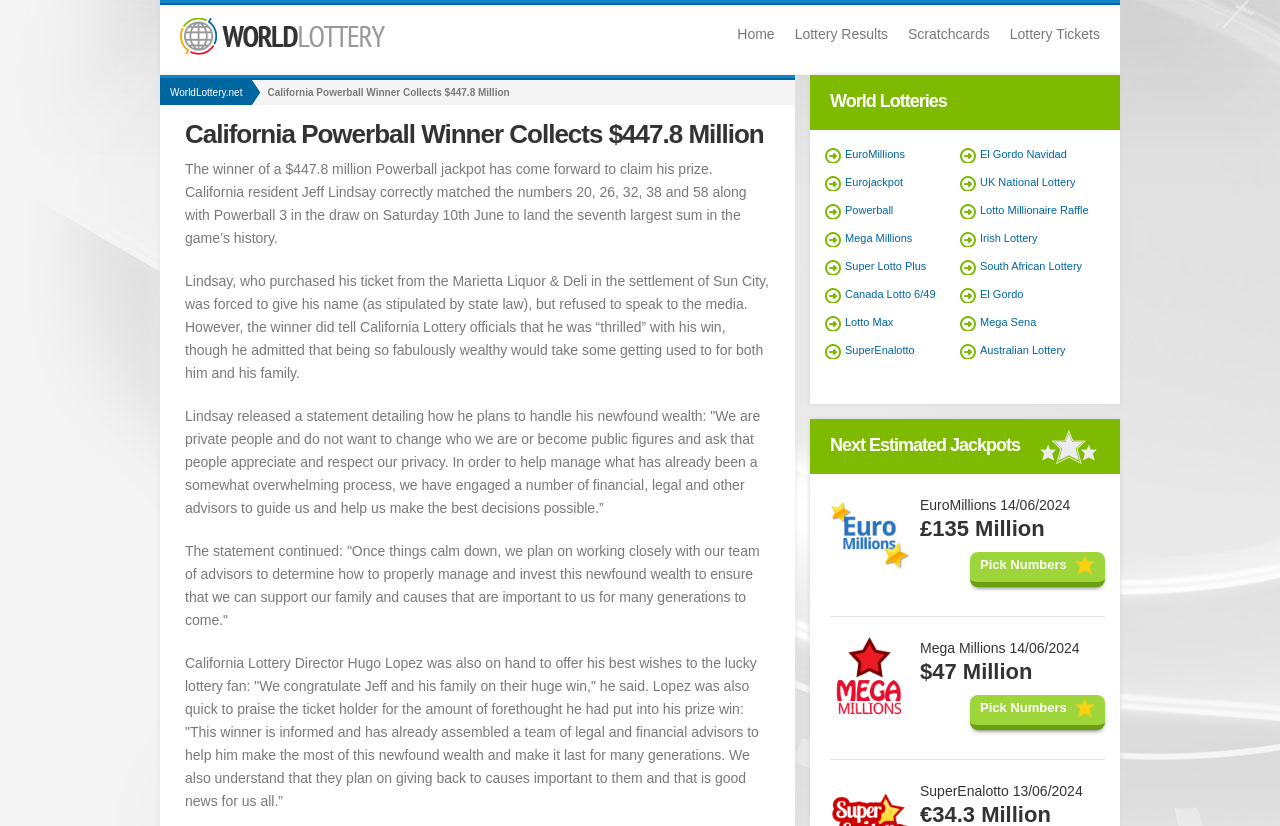What is the name of the winner of the Powerball jackpot?
Using the image as a reference, answer the question with a short word or phrase.

Jeff Lindsay